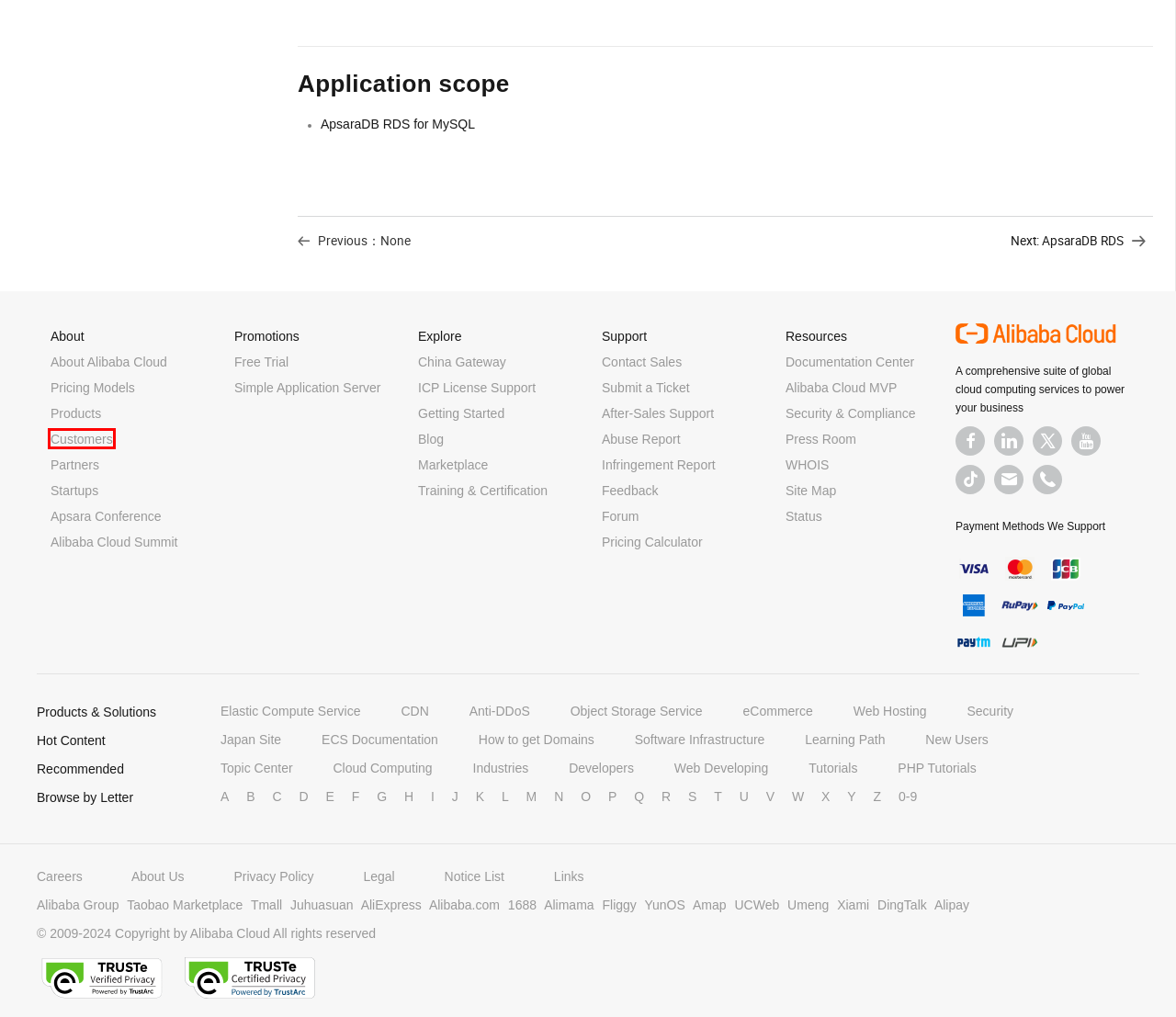You are provided with a screenshot of a webpage that includes a red rectangle bounding box. Please choose the most appropriate webpage description that matches the new webpage after clicking the element within the red bounding box. Here are the candidates:
A. 阿里1688
B. Alibaba Cloud Learning Path - Getting Started with Alibaba Cloud
C. Customer Success Stories & Case Studies - Alibaba Cloud
D. Cloud Security- Alibaba Cloud
E. New Release: Quick Start Channel is Available Now
F. UC Browser - Fast video downloader,20GB free cloud storage,download UC Browser
G. 音螺
H. 支付宝

C